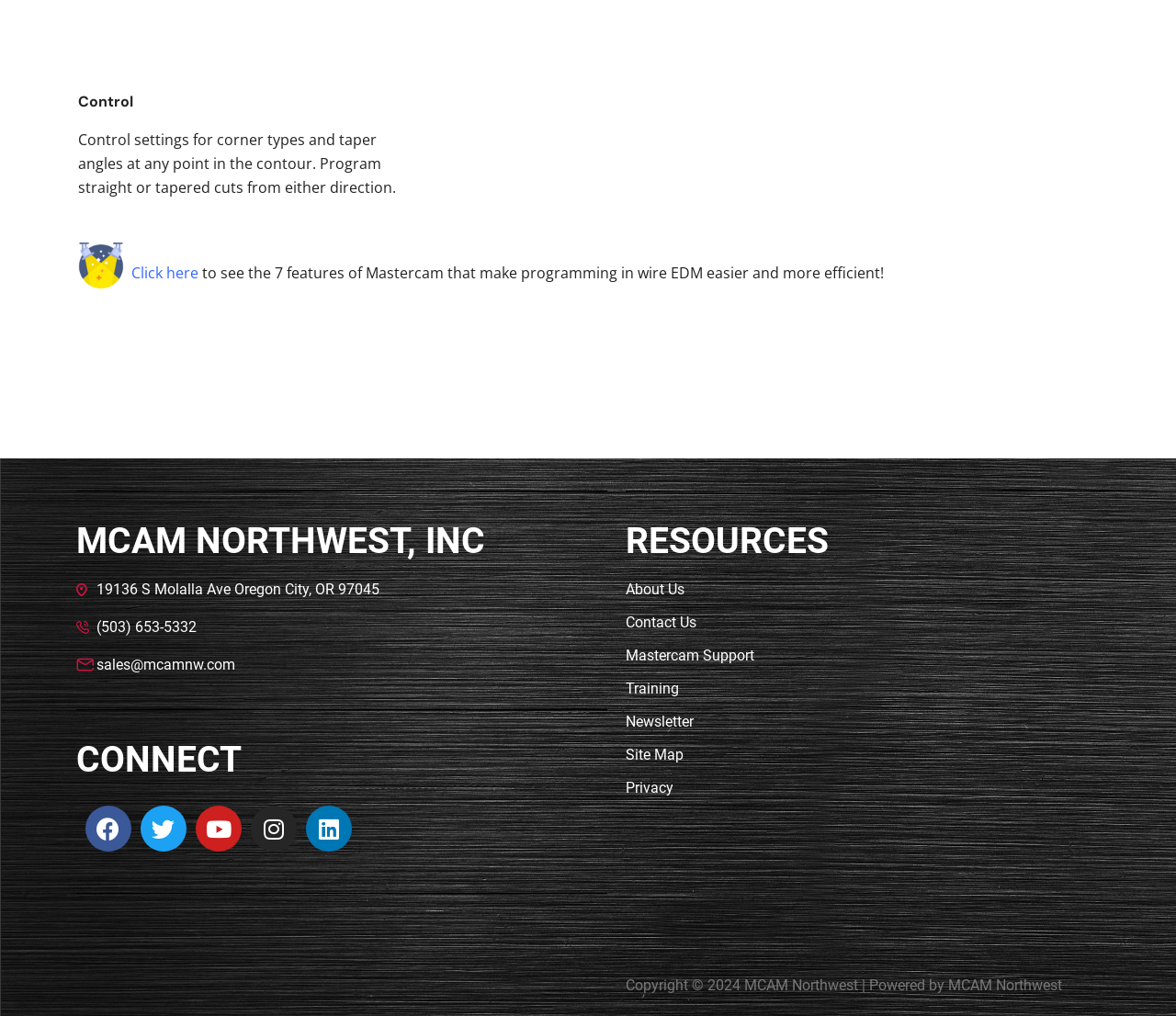What social media platforms can you connect with?
Carefully examine the image and provide a detailed answer to the question.

The social media platforms are listed at the bottom of the webpage, in the section that appears to be the footer, where the company's social media links are provided.